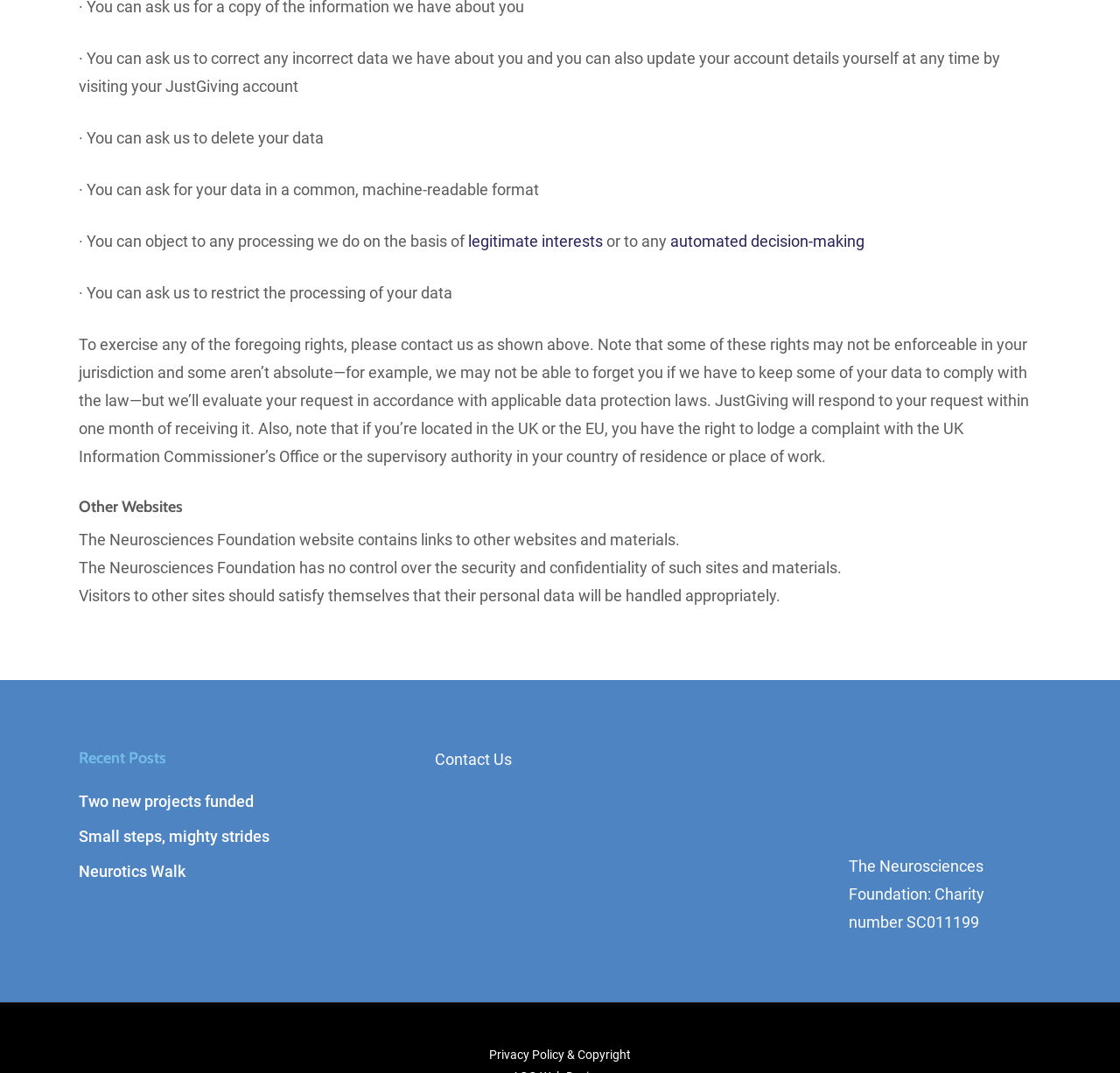Using the information from the screenshot, answer the following question thoroughly:
What is the purpose of the links under 'Recent Posts'?

The links under 'Recent Posts' are provided to allow users to access and read the recent posts on the website, which include 'Two new projects funded', 'Small steps, mighty strides', and 'Neurotics Walk'.